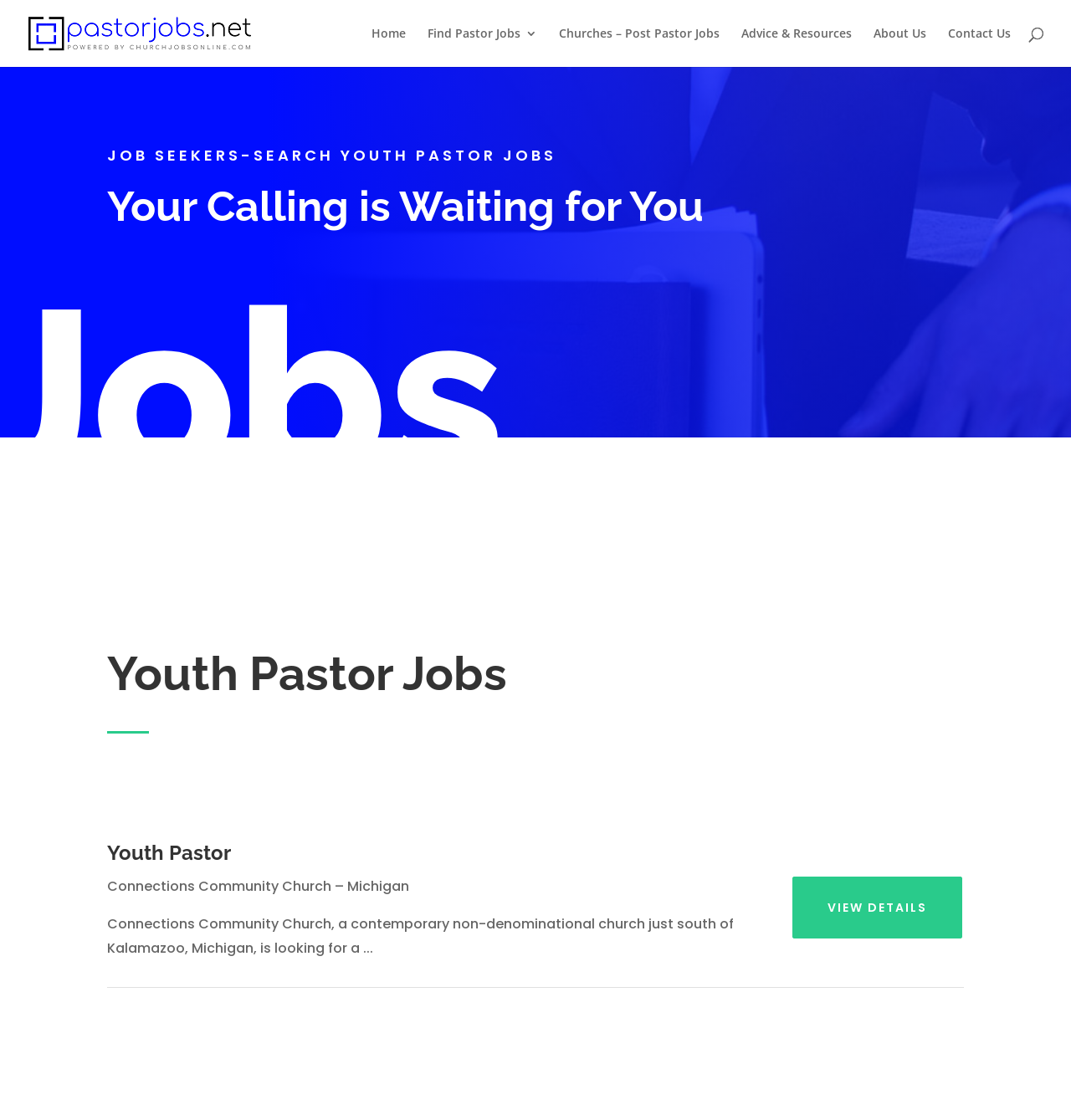What is the location of the church mentioned?
Please elaborate on the answer to the question with detailed information.

The webpage mentions that Connections Community Church is located in Michigan, specifically just south of Kalamazoo.